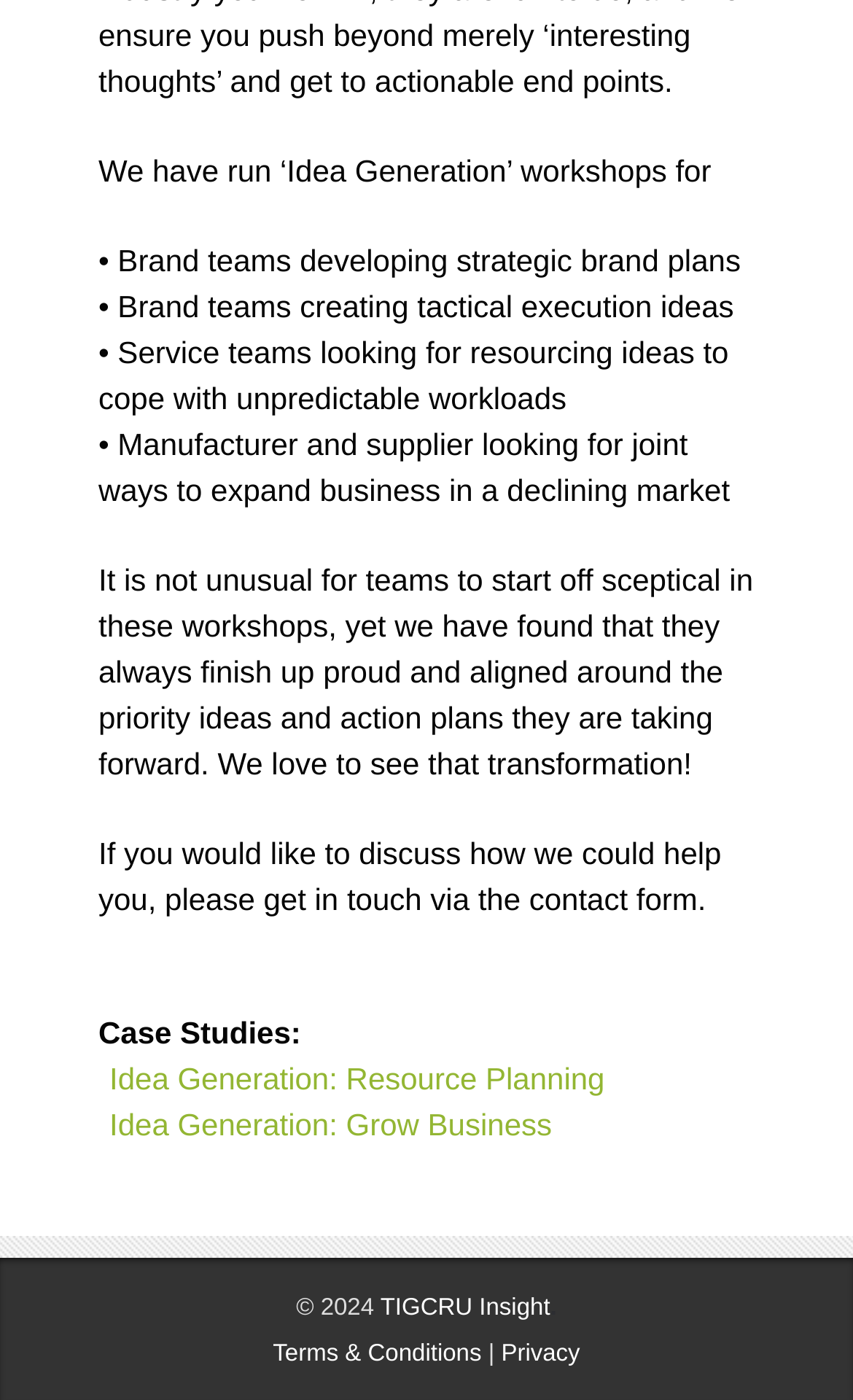How can one discuss how the service can help?
Based on the image, respond with a single word or phrase.

Via the contact form